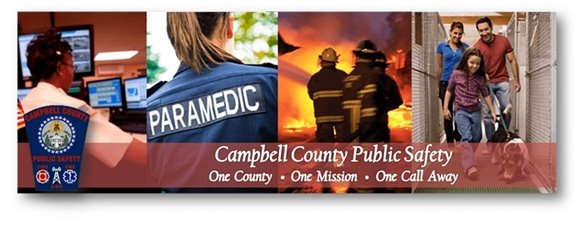Explain the image with as much detail as possible.

The image depicts a visually engaging header for Campbell County Public Safety, representing various aspects of community safety and emergency response. The left section showcases a public safety dispatcher managing communications, emphasizing the behind-the-scenes efforts crucial in emergencies. The center features a paramedic wearing a uniform, highlighting the vital role of medical responders in the community. The right side illustrates firefighters actively responding to an emergency, depicting heroic action in crisis situations. Complementing these visuals, the banner reads "Campbell County Public Safety," accompanied by the tagline "One County • One Mission • One Call Away," reinforcing the message of unity and readiness in serving the community.